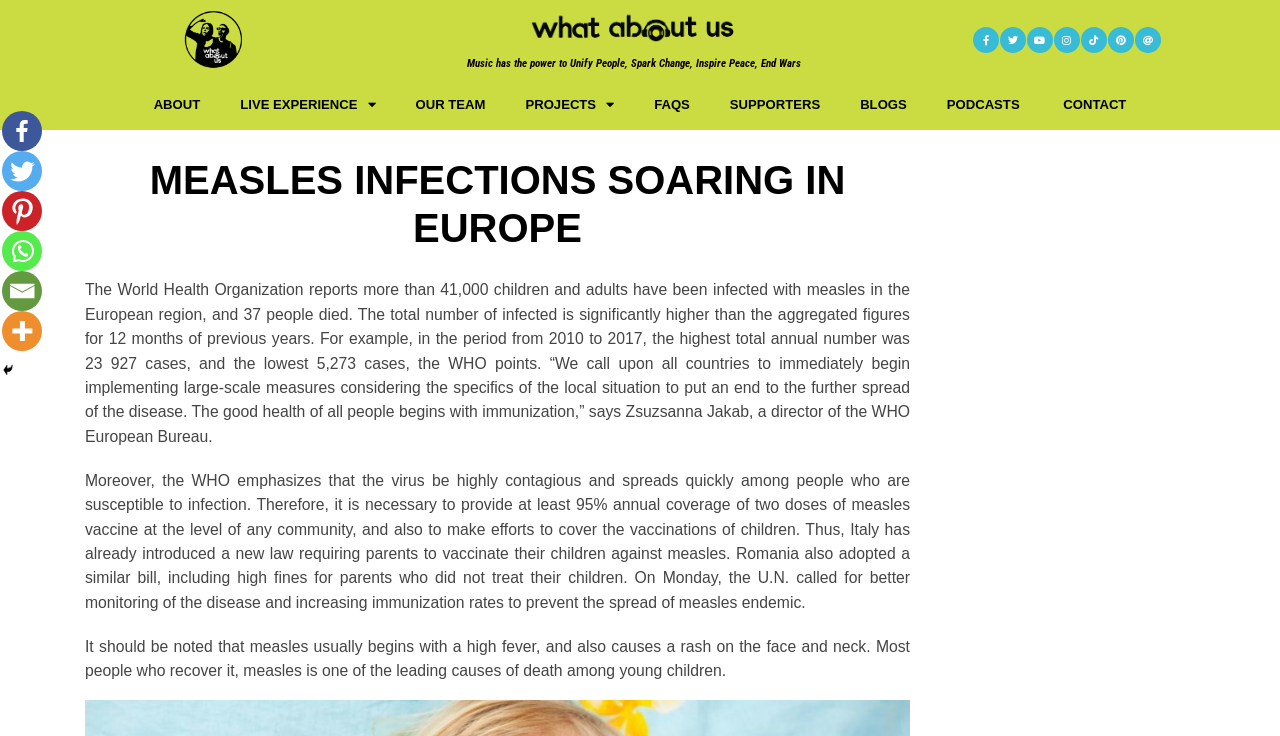Determine the main text heading of the webpage and provide its content.

MEASLES INFECTIONS SOARING IN EUROPE